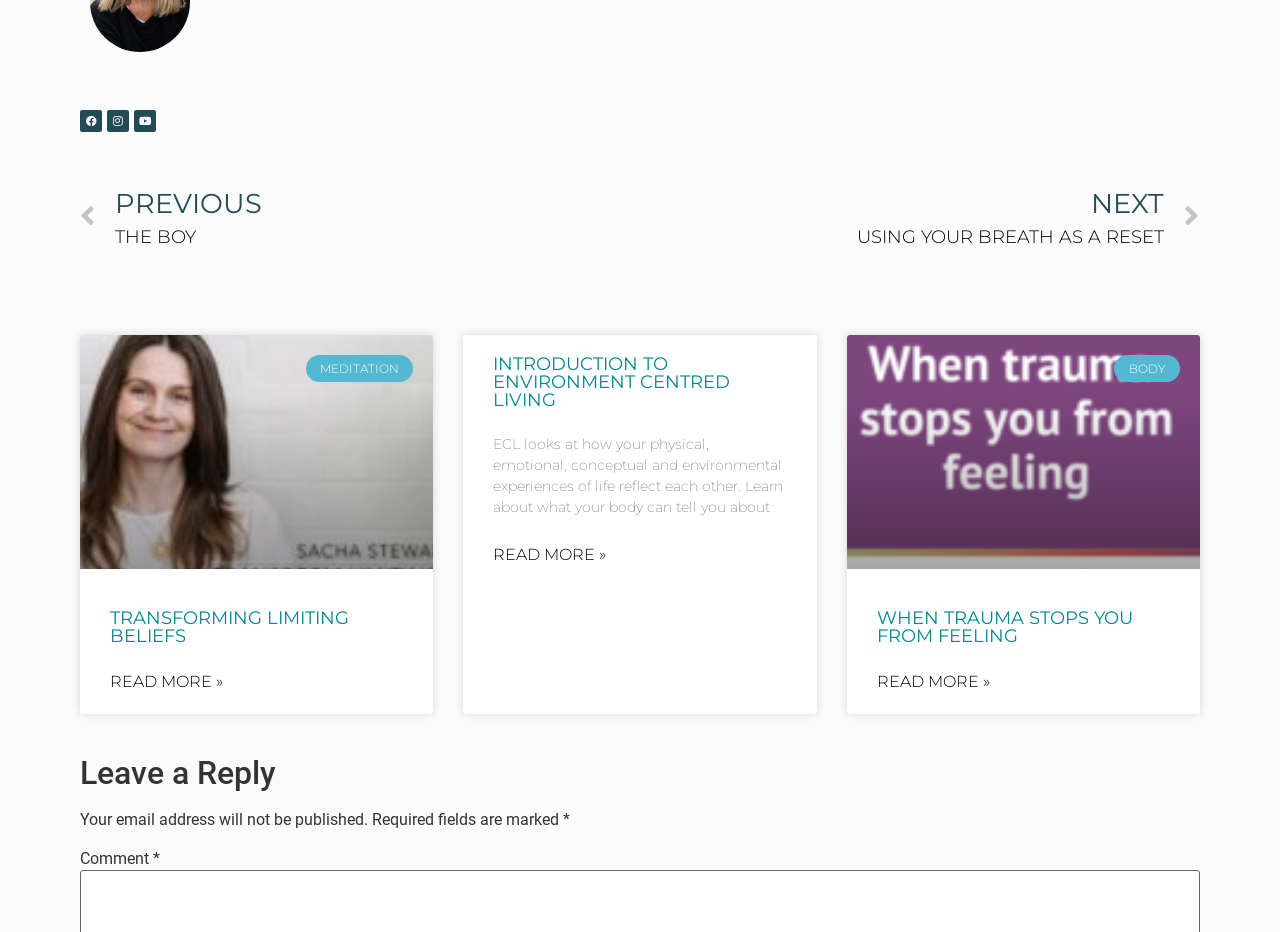Can you provide the bounding box coordinates for the element that should be clicked to implement the instruction: "Leave a reply"?

[0.062, 0.809, 0.938, 0.85]